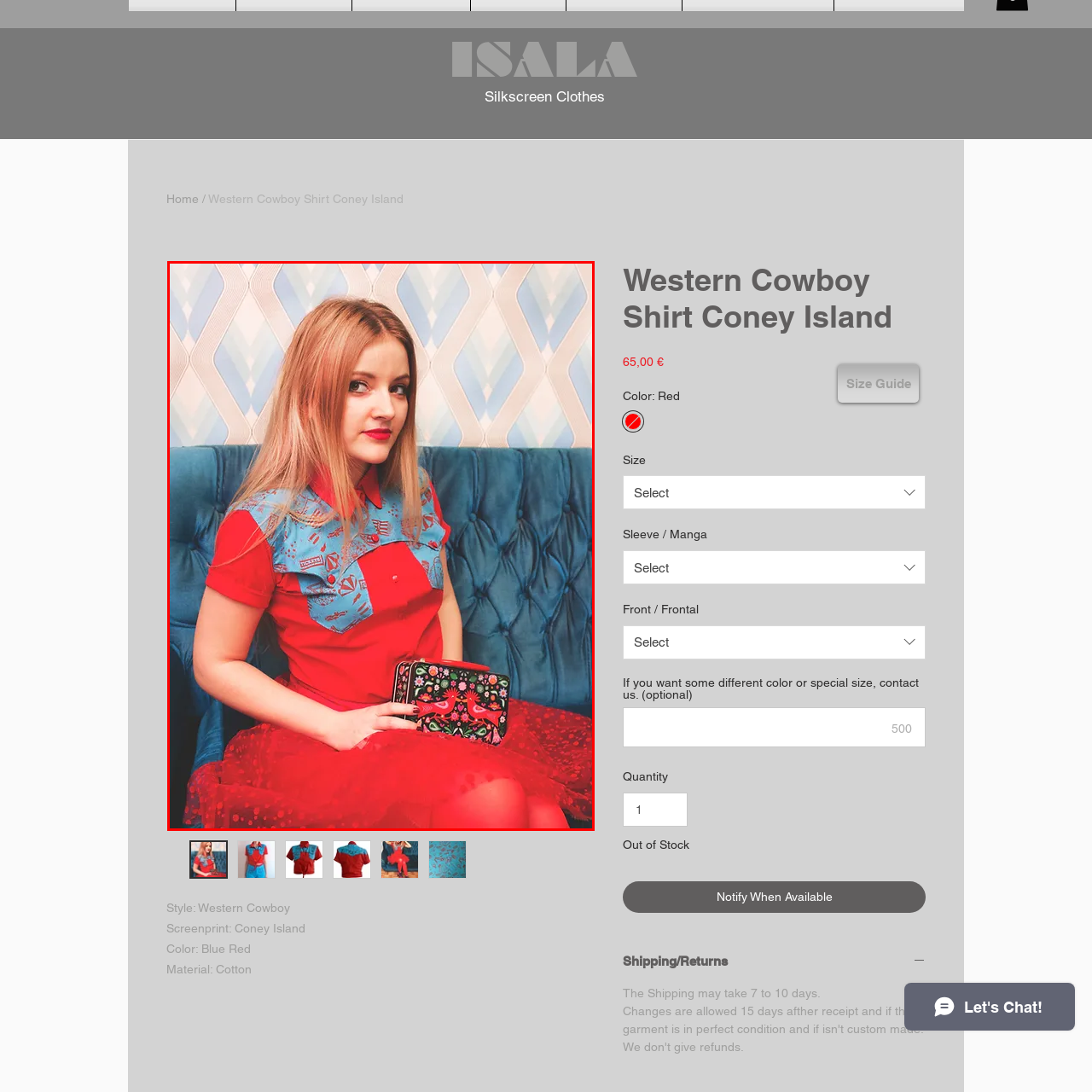Inspect the image outlined in red and answer succinctly: What is the pattern on the woman's shirt yoke?

Blue